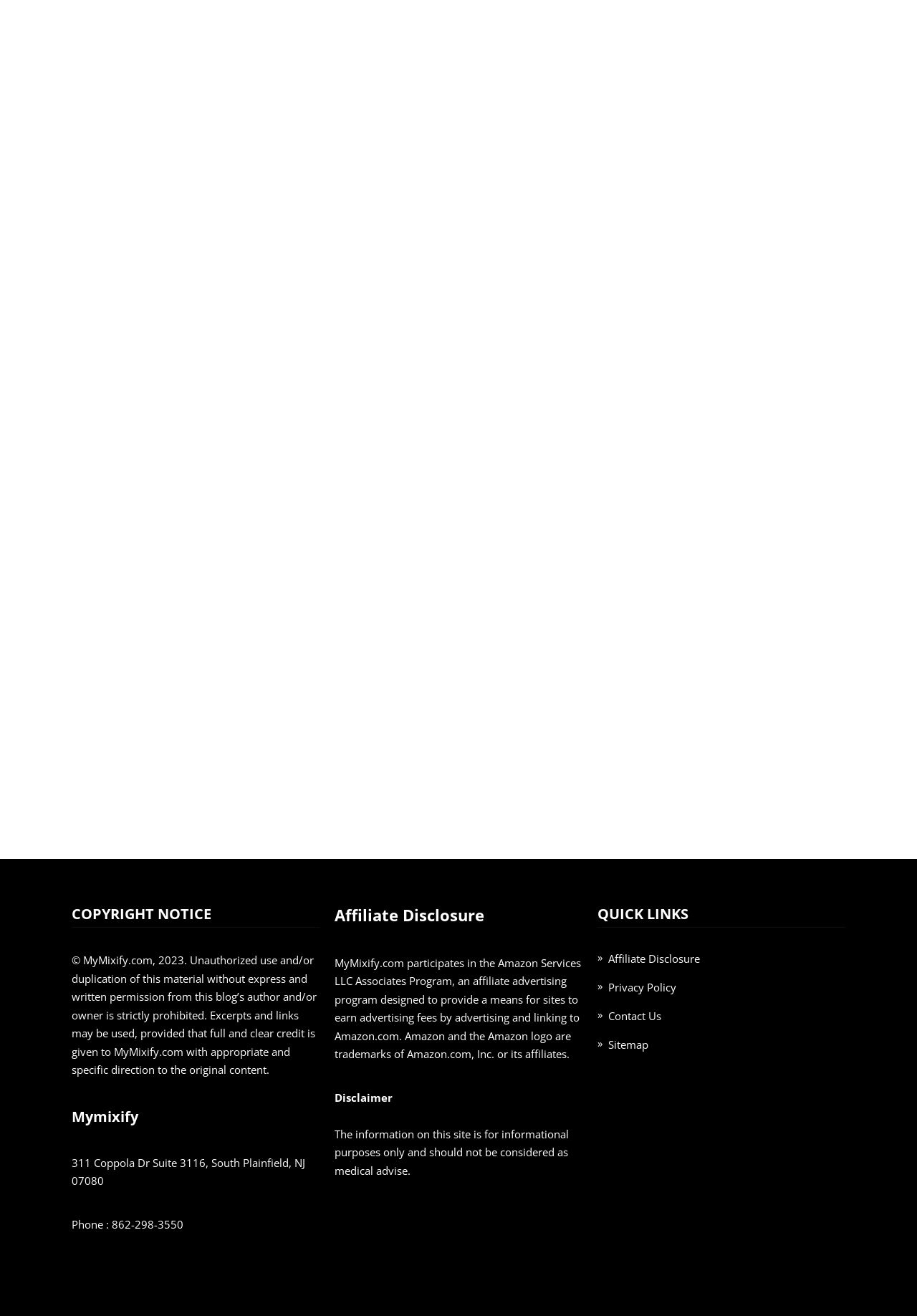Answer the question below with a single word or a brief phrase: 
What is the copyright notice for this website?

© MyMixify.com, 2023